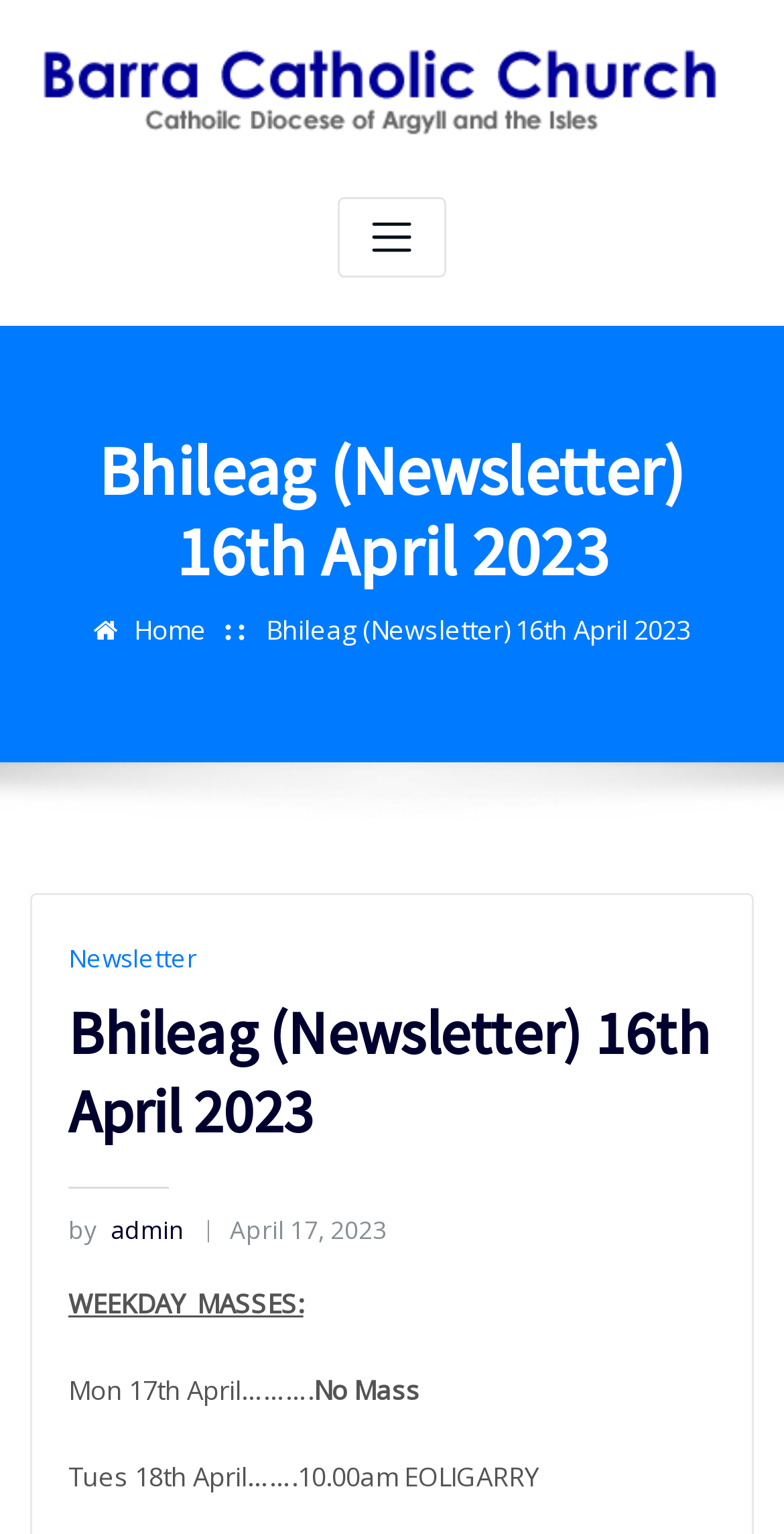Locate and provide the bounding box coordinates for the HTML element that matches this description: "News & Business".

None